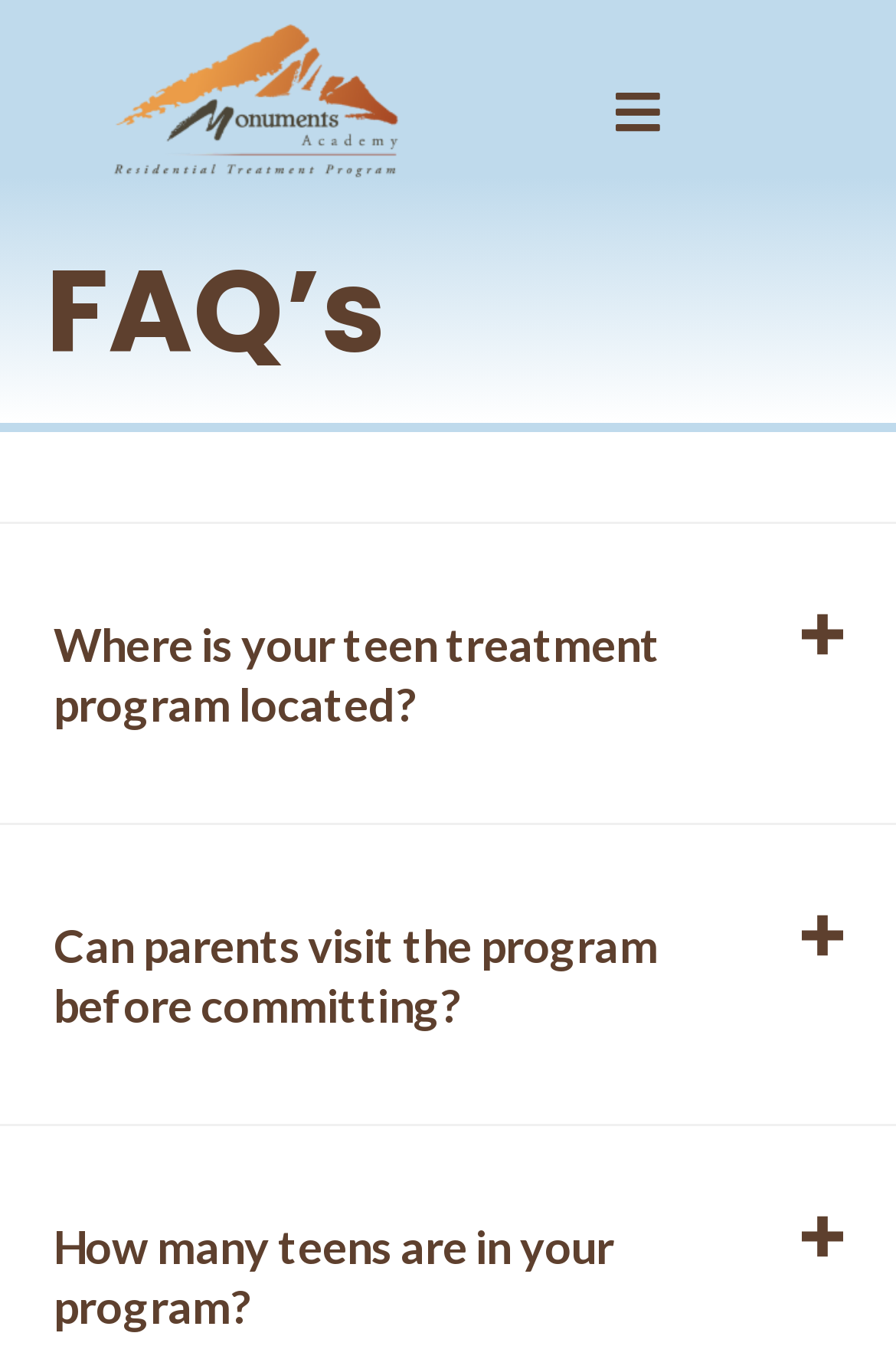Generate a comprehensive description of the contents of the webpage.

The webpage appears to be a FAQ section of Monuments Academy, with a focus on teen treatment programs. At the top, there is a link on the left side, and a menu icon on the right side. Below these elements, a prominent heading "FAQ's" is centered on the page.

The main content of the page is divided into sections, each represented by a button. The first button, located at the top, is labeled "Where is your teen treatment program located?" and is accompanied by a brief description below it. The second button, positioned below the first one, is labeled "Can parents visit the program before committing?" and also has a description below it. Further down, there is another question "How many teens are in your program?" which is likely part of the second section.

The layout of the page is organized, with each section clearly separated and easy to navigate. The use of buttons and brief descriptions makes it easy to scan and find specific information.